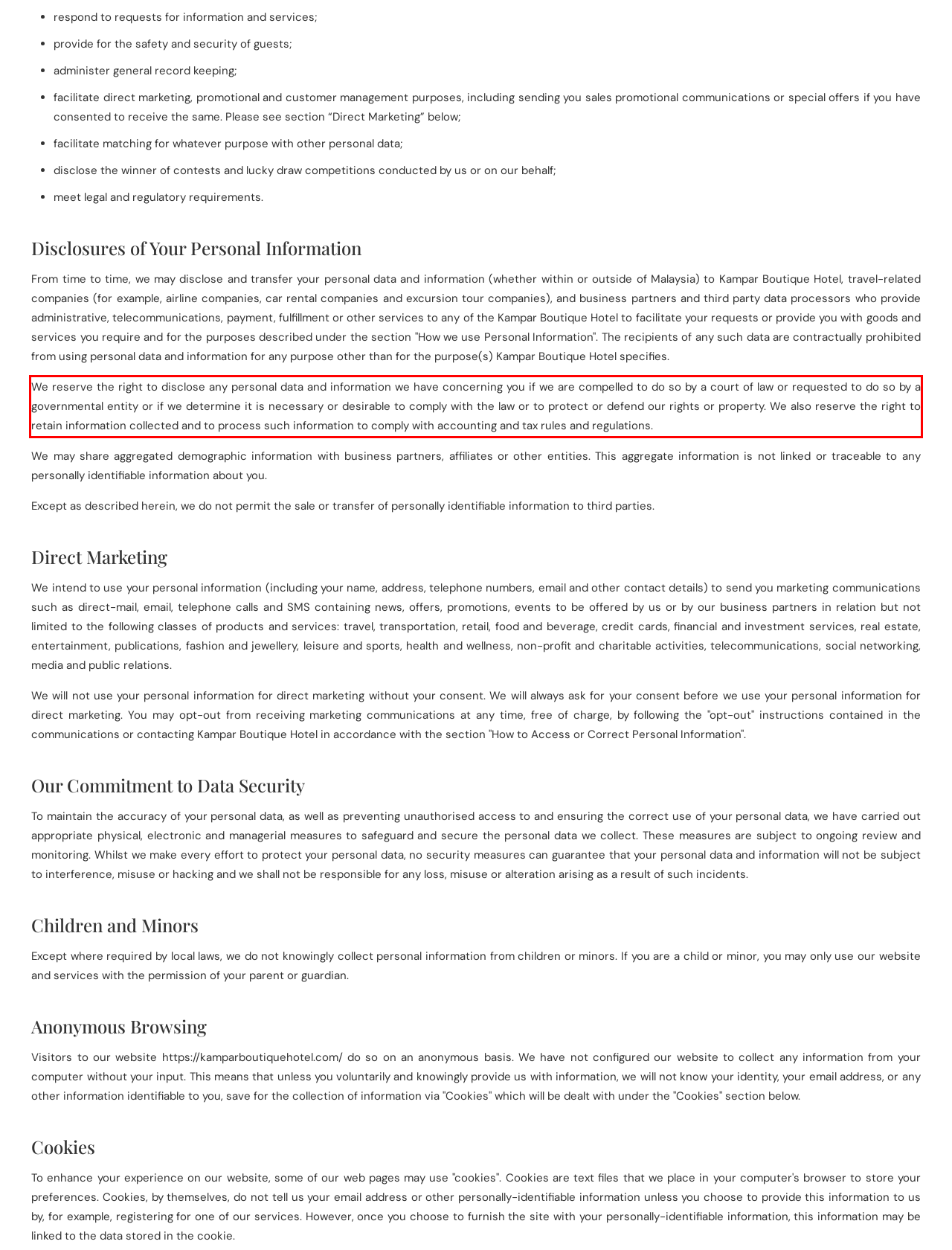Identify the red bounding box in the webpage screenshot and perform OCR to generate the text content enclosed.

We reserve the right to disclose any personal data and information we have concerning you if we are compelled to do so by a court of law or requested to do so by a governmental entity or if we determine it is necessary or desirable to comply with the law or to protect or defend our rights or property. We also reserve the right to retain information collected and to process such information to comply with accounting and tax rules and regulations.